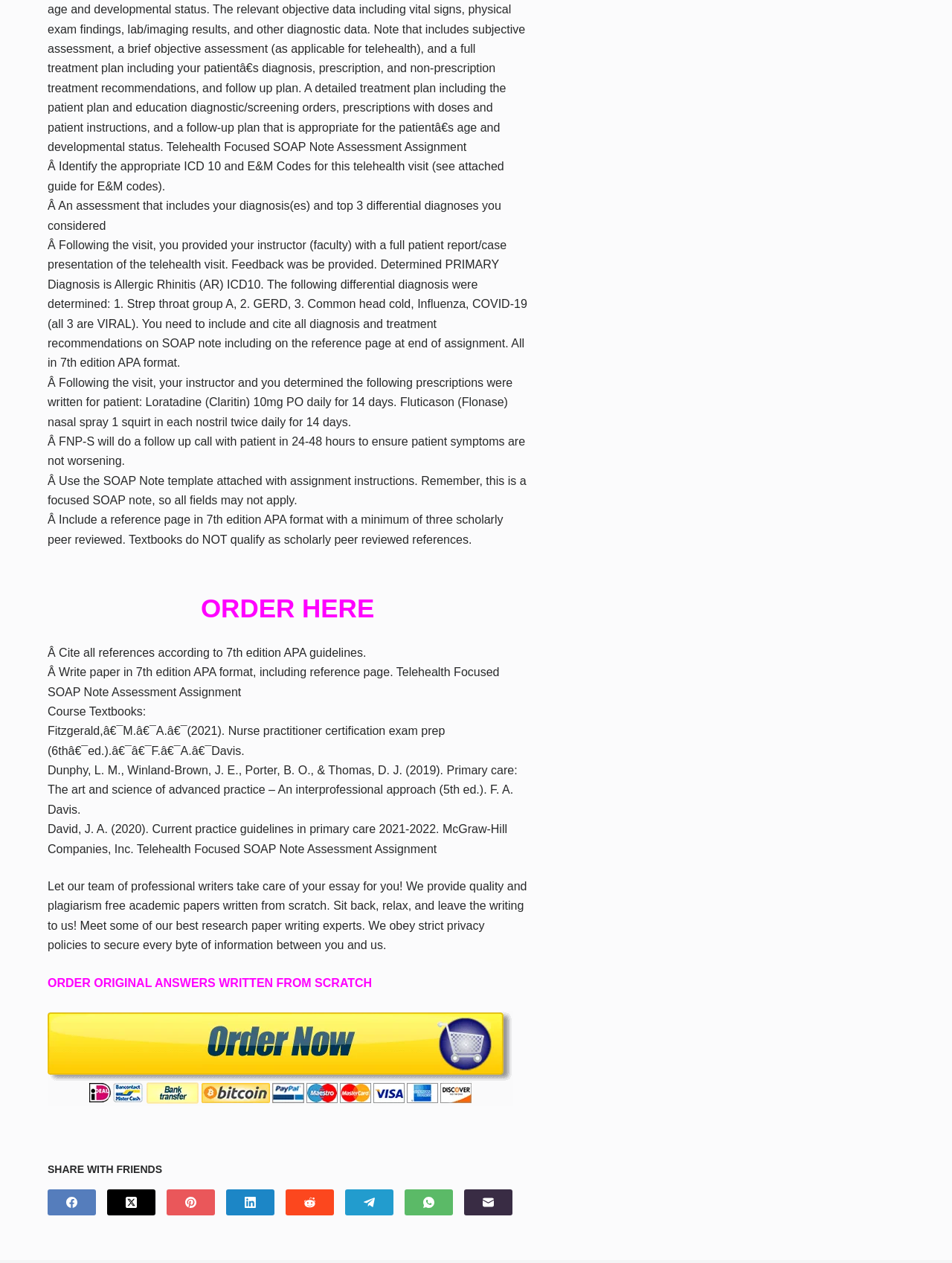What is the purpose of this assignment?
Examine the image closely and answer the question with as much detail as possible.

Based on the text, it appears that the assignment is to complete a focused SOAP note assessment for a telehealth visit, including identifying ICD-10 and E&M codes, writing a patient report, and citing references in 7th edition APA format.